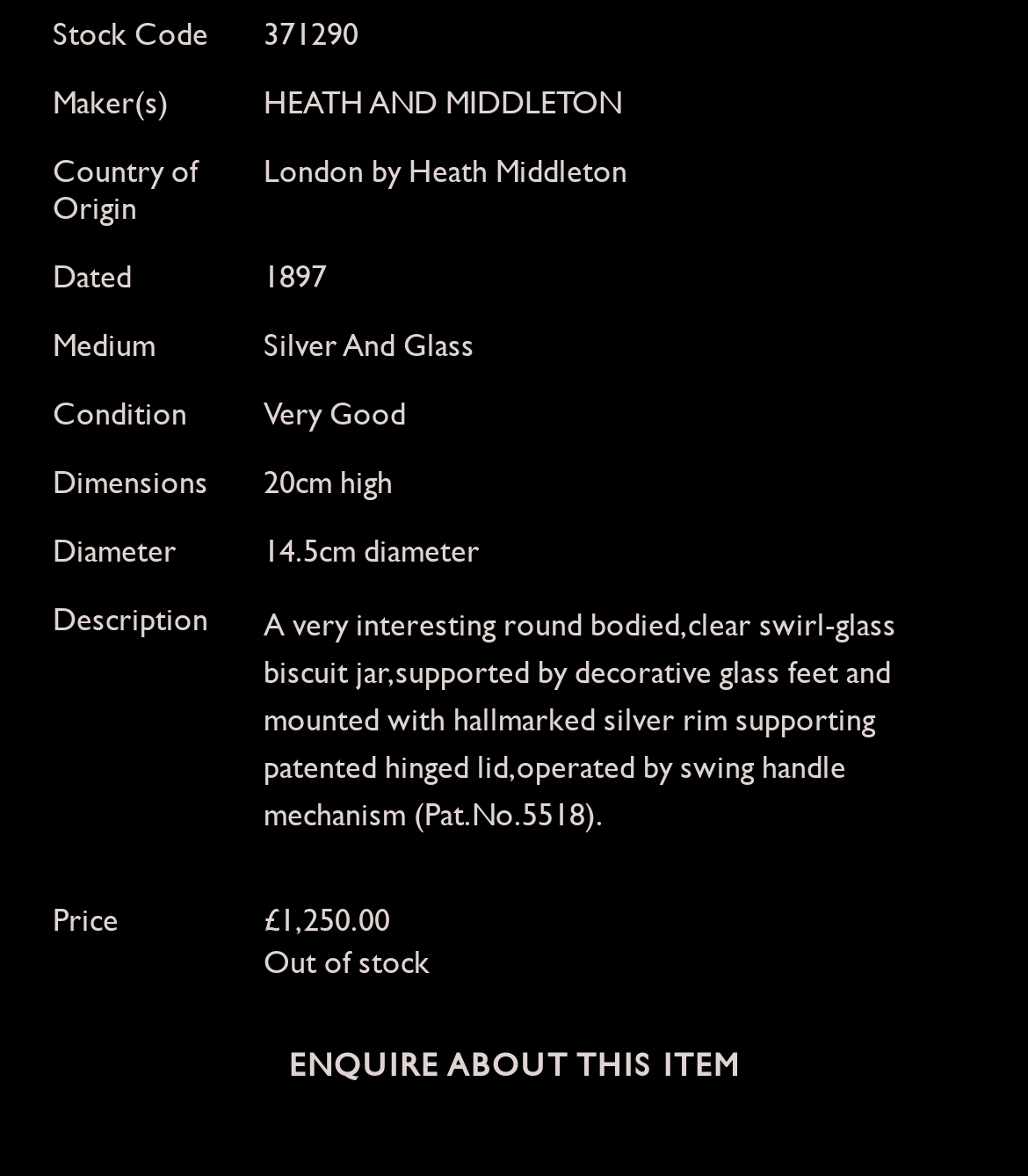Answer in one word or a short phrase: 
What is the maker of the item?

HEATH AND MIDDLETON